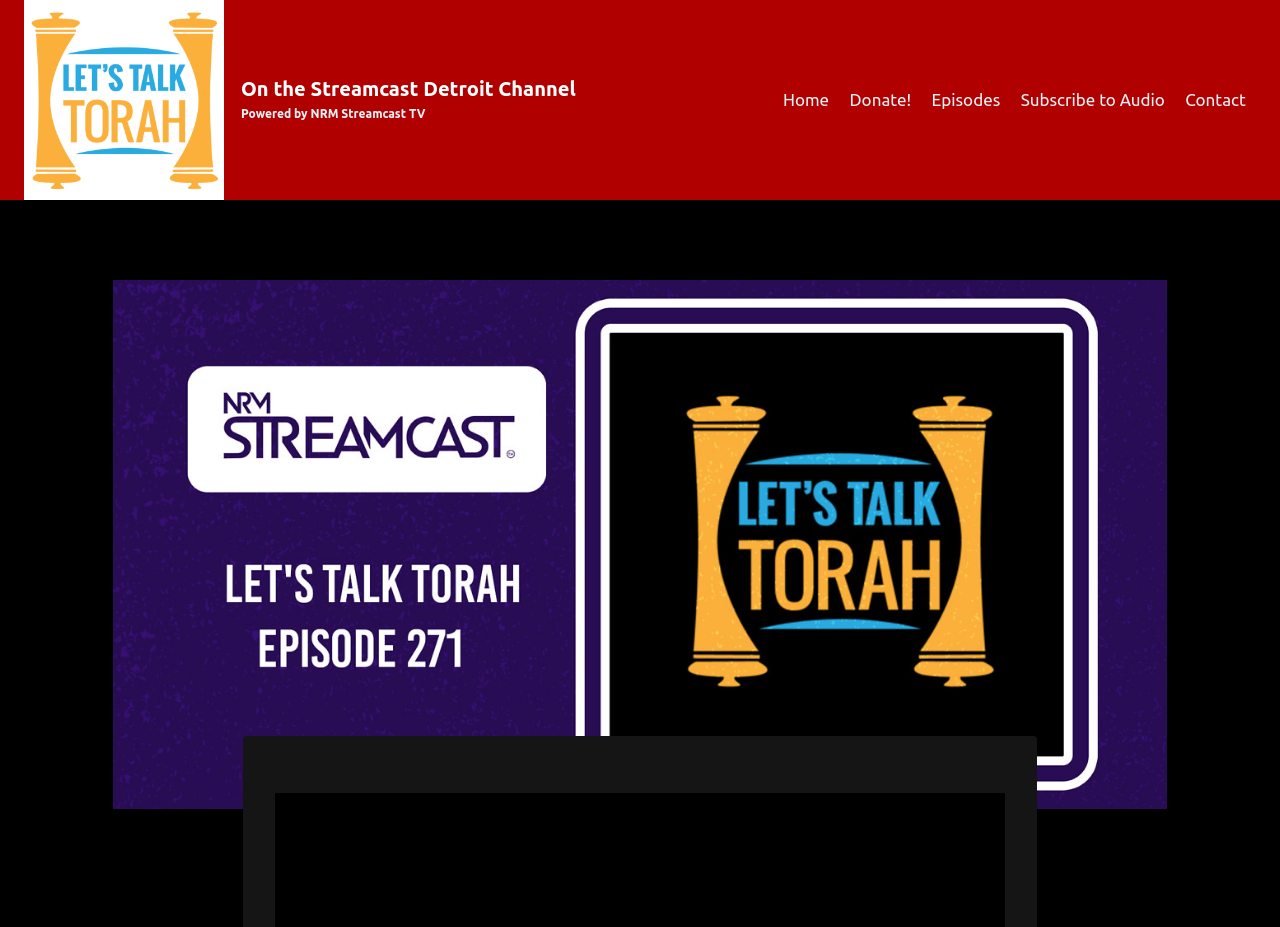What is the last navigation link?
Provide a concise answer using a single word or phrase based on the image.

Contact